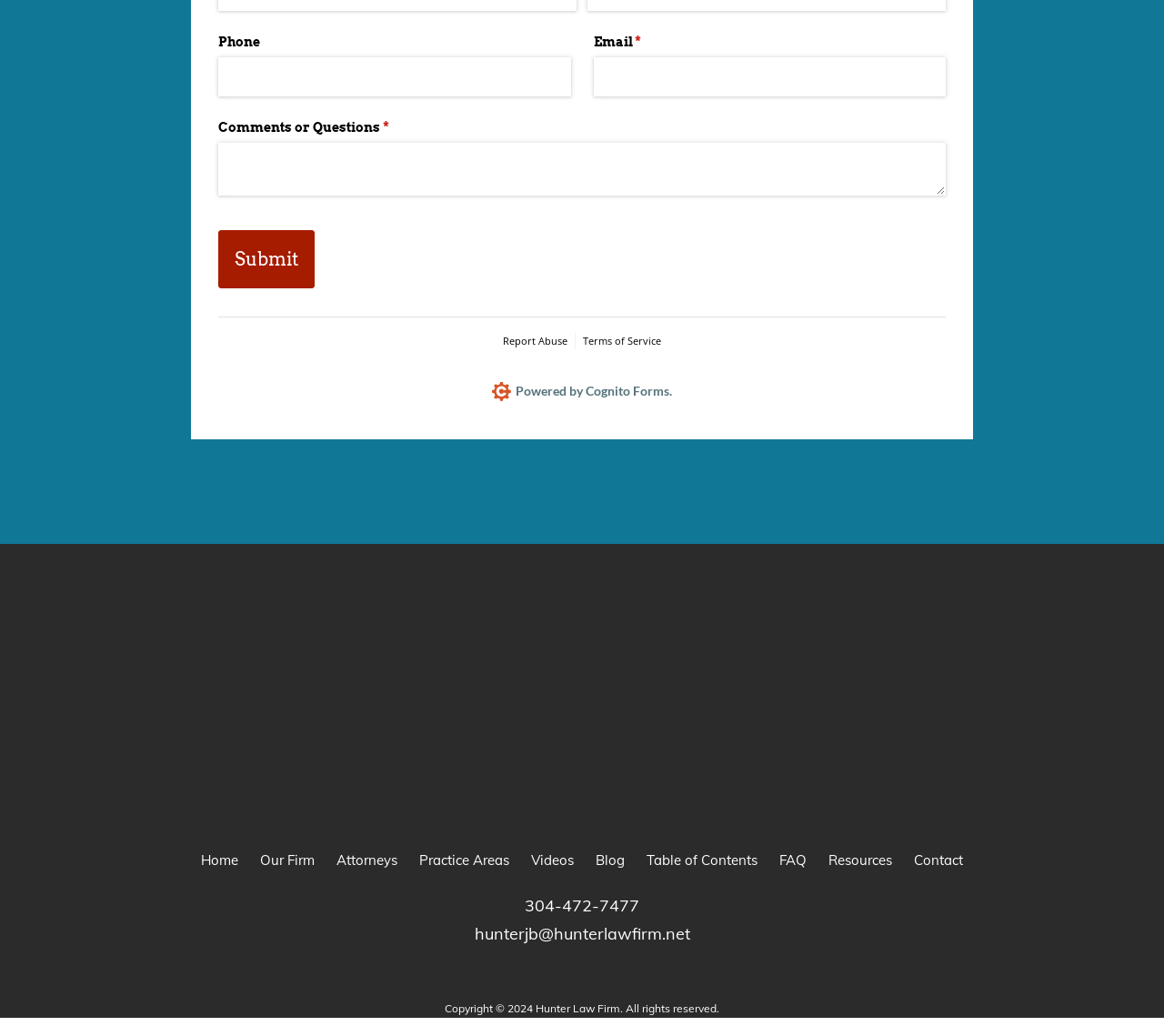What is the orientation of the separator element on this webpage?
Answer with a single word or phrase, using the screenshot for reference.

Horizontal